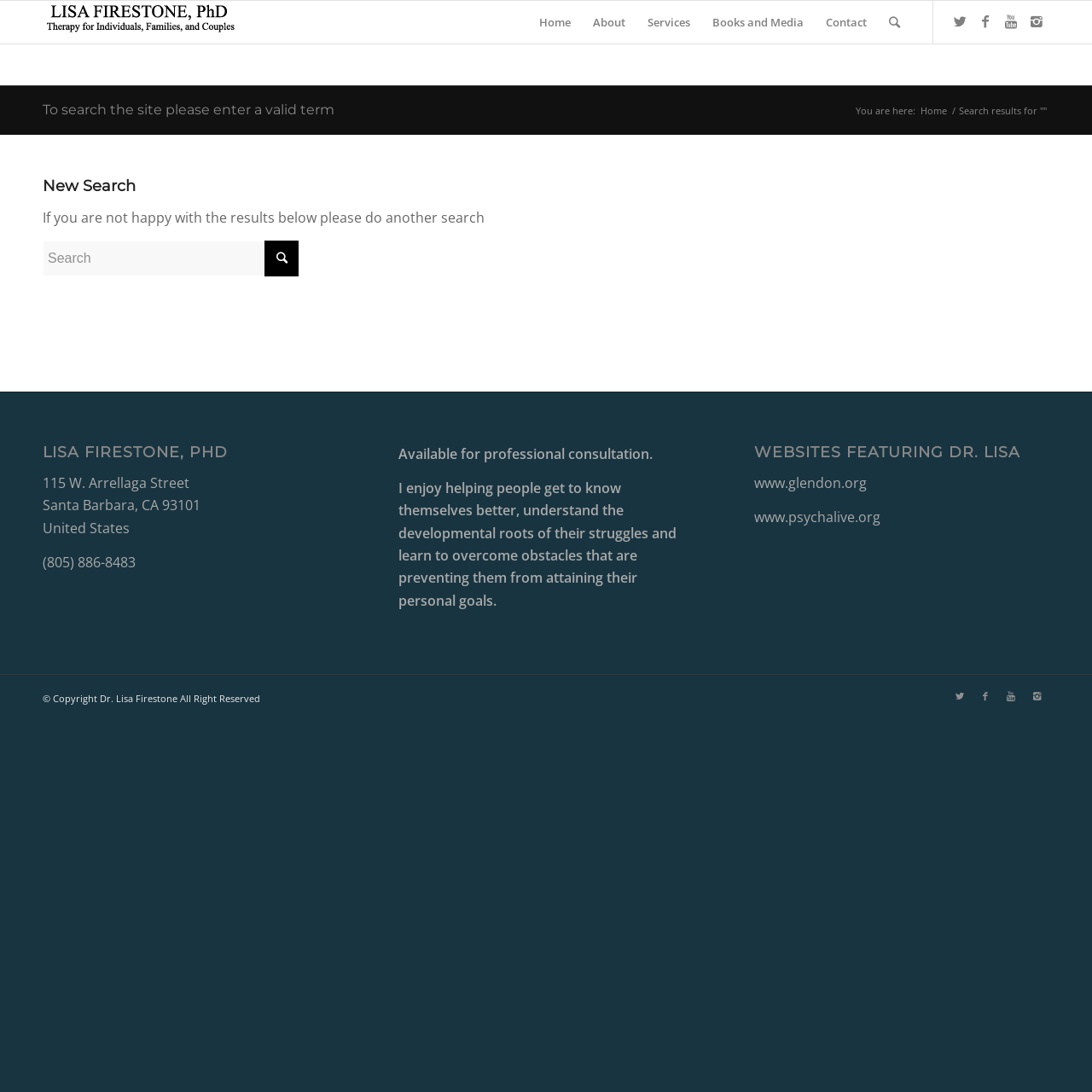Please find the bounding box coordinates for the clickable element needed to perform this instruction: "Learn more about Dr. Lisa Firestone's services".

[0.583, 0.001, 0.642, 0.04]